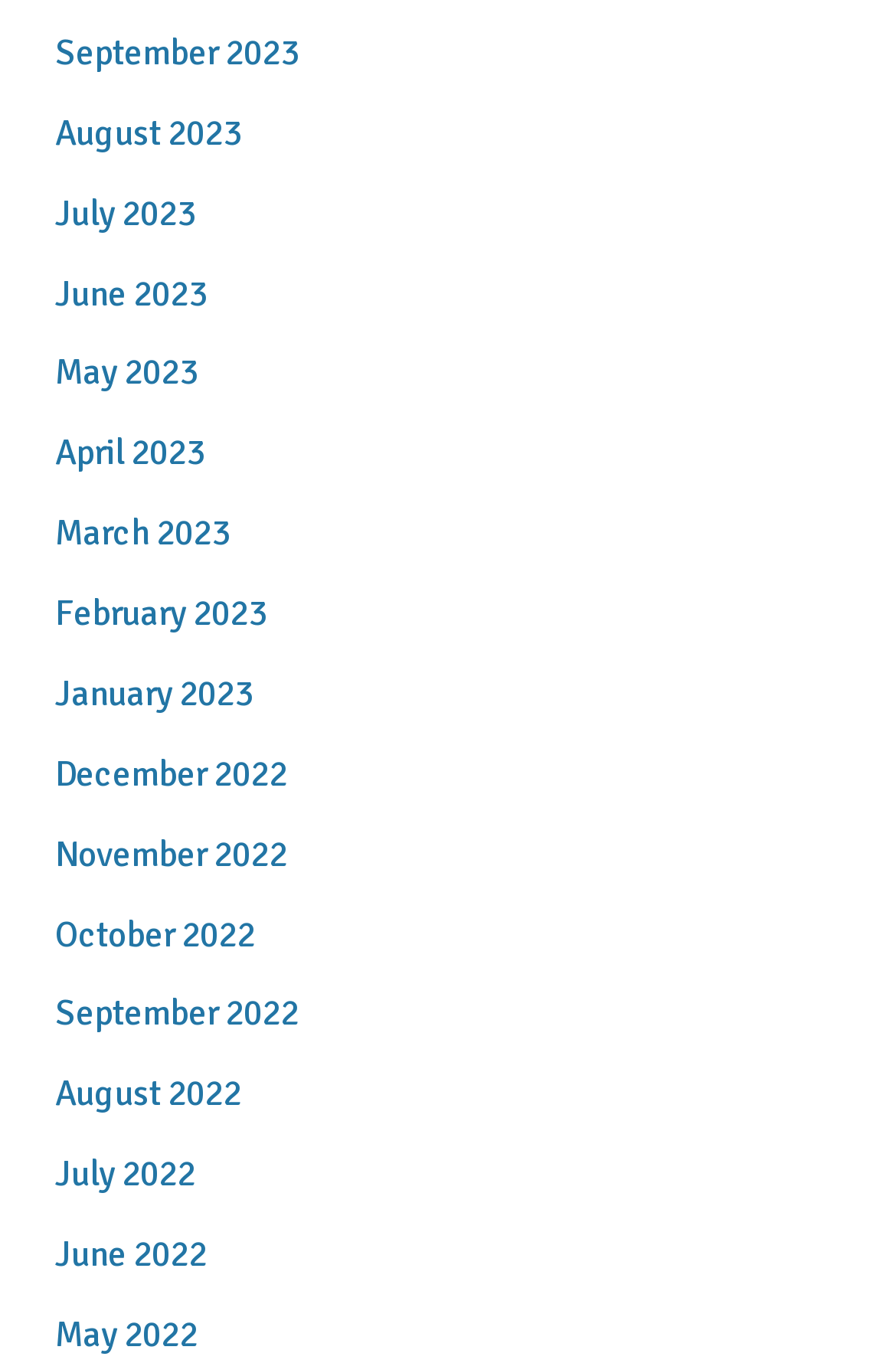From the webpage screenshot, identify the region described by August 2022. Provide the bounding box coordinates as (top-left x, top-left y, bottom-right x, bottom-right y), with each value being a floating point number between 0 and 1.

[0.061, 0.786, 0.269, 0.82]